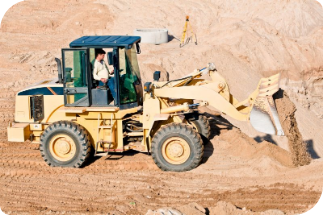Create an exhaustive description of the image.

The image features a modern yellow front-end loader operating in a sandy construction site. The vehicle is equipped with a spacious cabin, showcasing an operator skillfully maneuvering the machine. The front bucket is actively engaging with the sand, lifting and moving material with precision. In the background, additional earth-moving equipment is visible, highlighting the extensive construction work underway. The overall atmosphere conveys a sense of productivity and engineering in action, typical of heavy machinery operations in construction or landscaping projects.